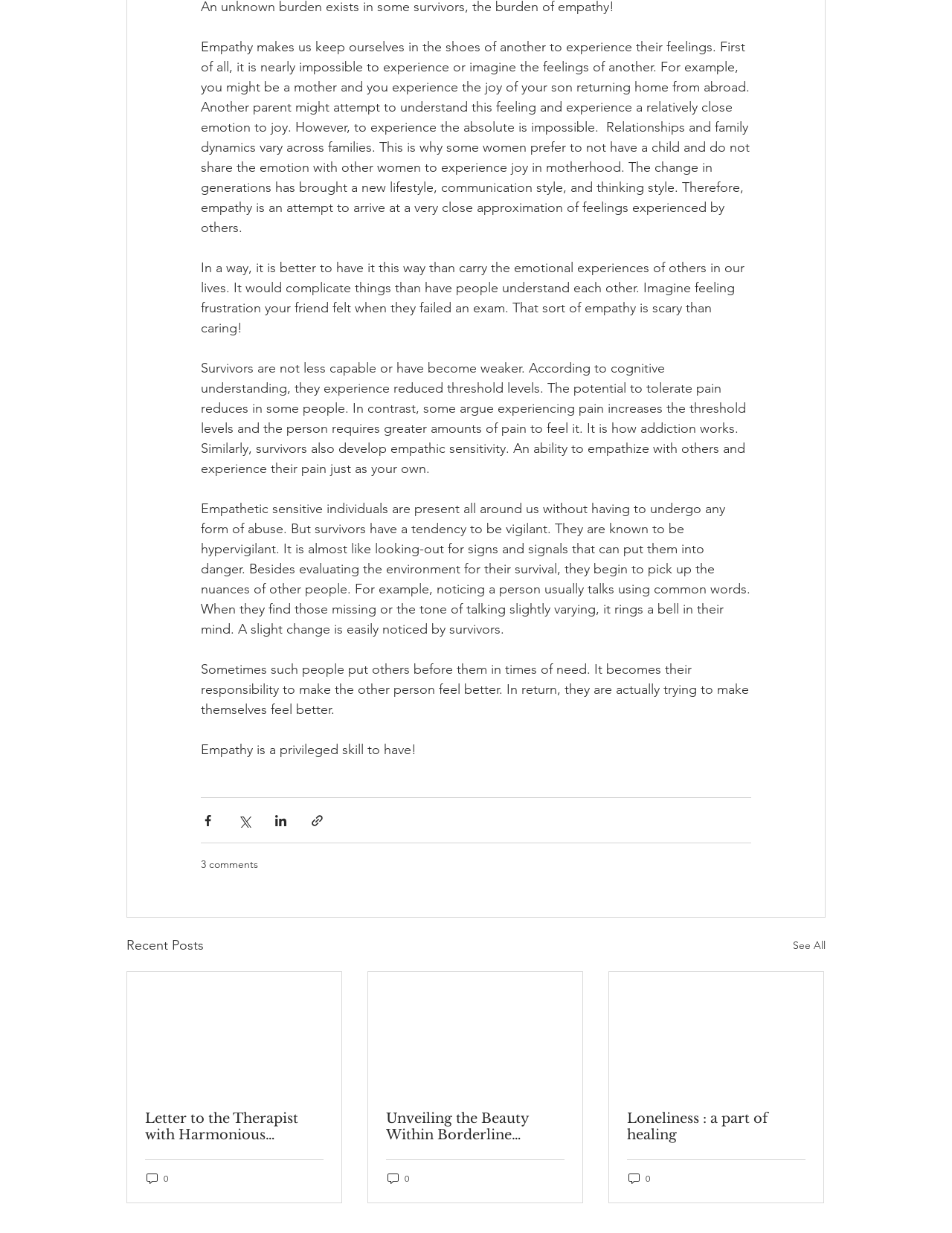What is the topic of the first article?
Respond to the question with a well-detailed and thorough answer.

I read the content of the first article and found that it discusses the concept of empathy, its importance, and how it works.